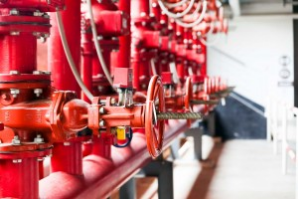Describe the image with as much detail as possible.

The image depicts a detailed view of a fire sprinkler system, featuring prominently red pipes and valves. The foreground showcases a large valve handle, designed for manual operation, indicating its role in controlling water flow within the system. The intricate arrangement of pipes extends into the background, emphasizing the complexity and importance of fire protection systems in buildings. The bright red color of the pipes suggests a focus on safety and alertness, as these systems are critical in preventing fire hazards. This visual representation aligns with the article titled "What to Know About Winterizing Your Fire Sprinkler System," highlighting the significance of maintaining these systems, especially before the winter months.